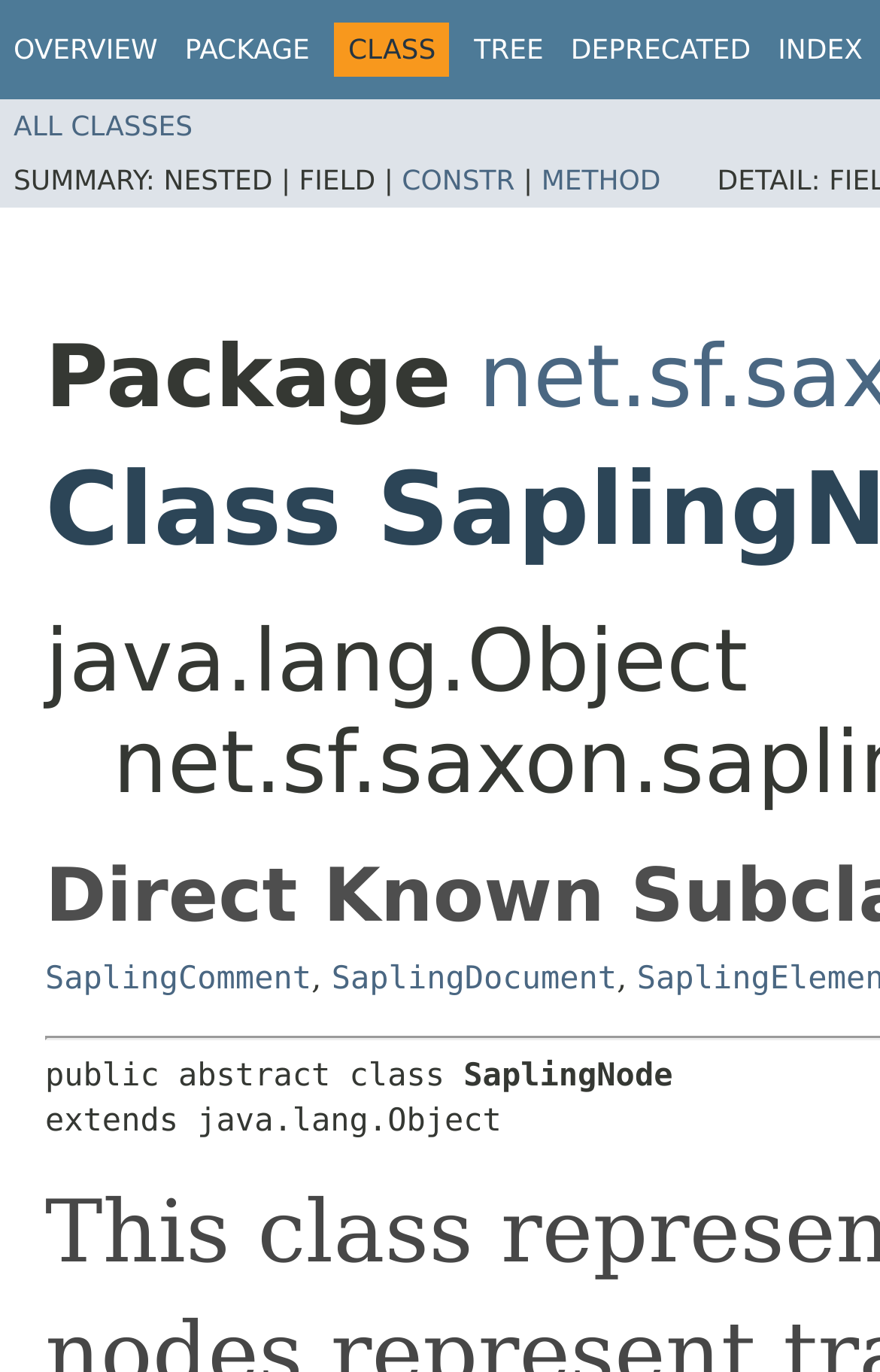Predict the bounding box coordinates of the area that should be clicked to accomplish the following instruction: "show all classes". The bounding box coordinates should consist of four float numbers between 0 and 1, i.e., [left, top, right, bottom].

[0.015, 0.08, 0.219, 0.103]